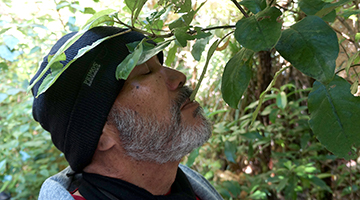What is the environment surrounding the man?
Offer a detailed and full explanation in response to the question.

The caption describes the environment as lush and natural, suggesting a tranquil moment in a forested area, which implies a serene and peaceful atmosphere.